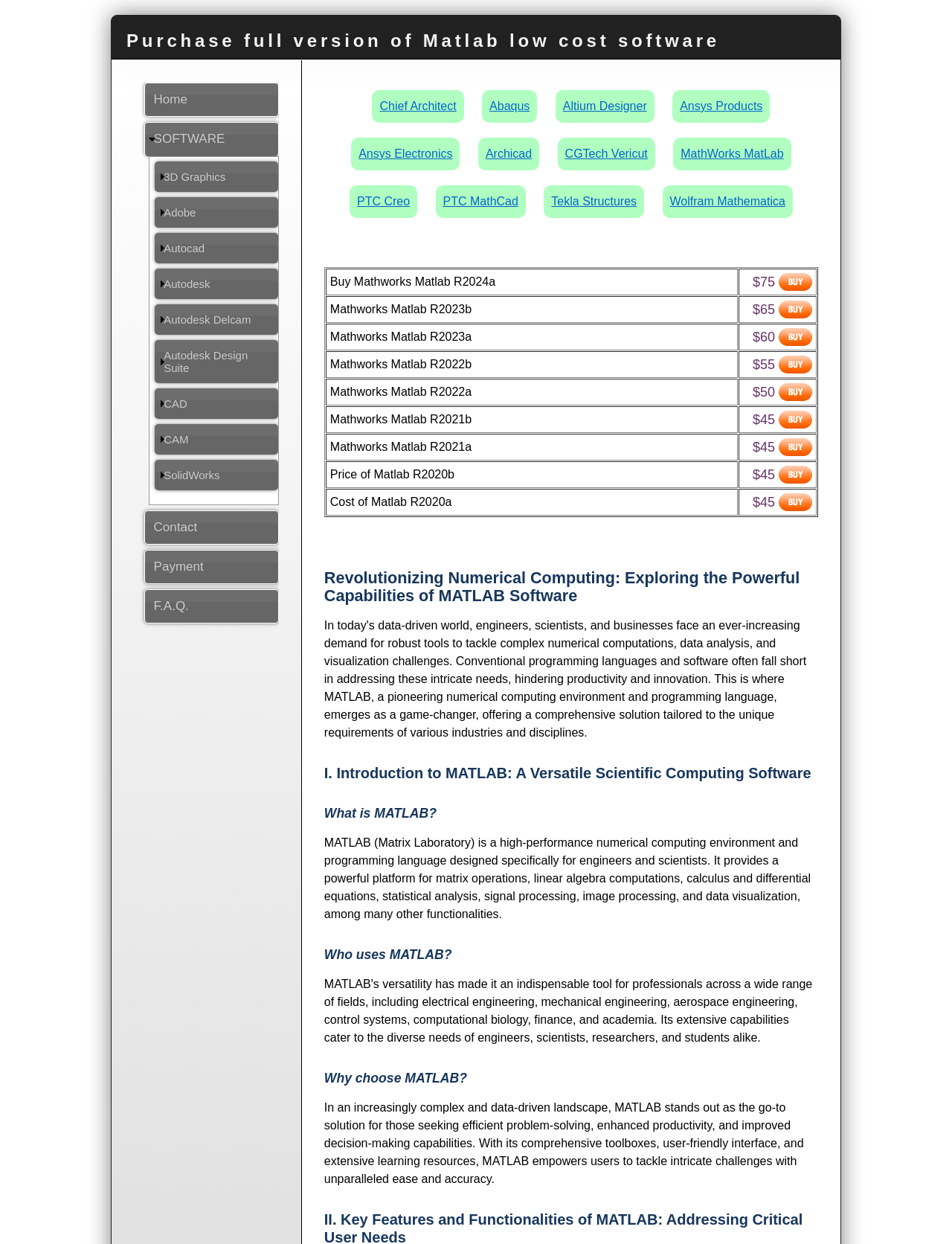Identify the bounding box of the UI element described as follows: "Altium Designer". Provide the coordinates as four float numbers in the range of 0 to 1 [left, top, right, bottom].

[0.591, 0.08, 0.679, 0.09]